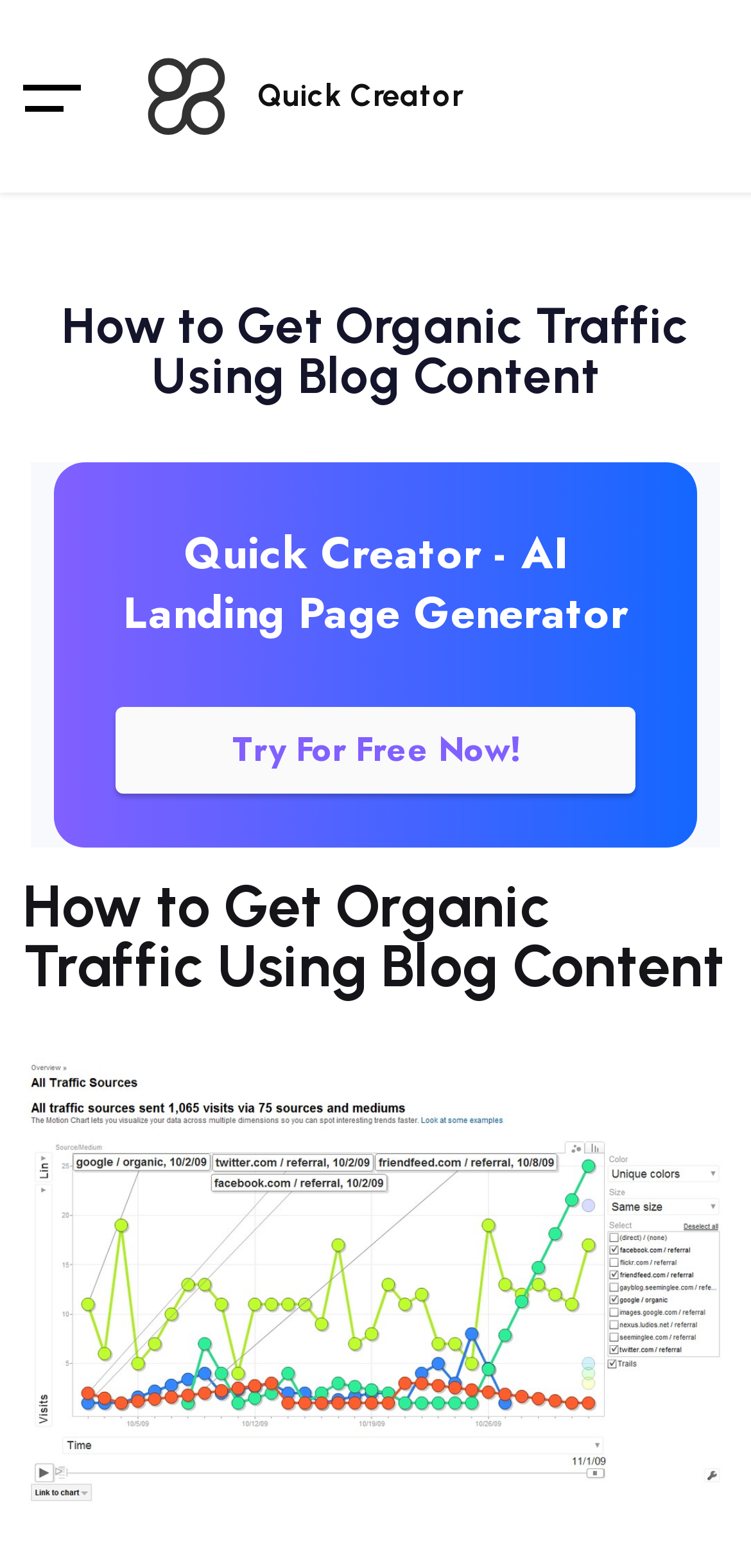Create a detailed narrative of the webpage’s visual and textual elements.

The webpage is about learning how to get organic traffic to a website through blog content. At the top left corner, there is a button labeled "Toggle navigation". Next to it, there are two links, one with no text and the other labeled "Quick Creator". 

Below these elements, there is a main heading that reads "How to Get Organic Traffic Using Blog Content". 

An iframe takes up a significant portion of the page, located below the main heading. 

Another heading with the same text as the main heading appears below the iframe. 

At the bottom of the page, there is a large image with the same title as the headings, "How to Get Organic Traffic Using Blog Content".